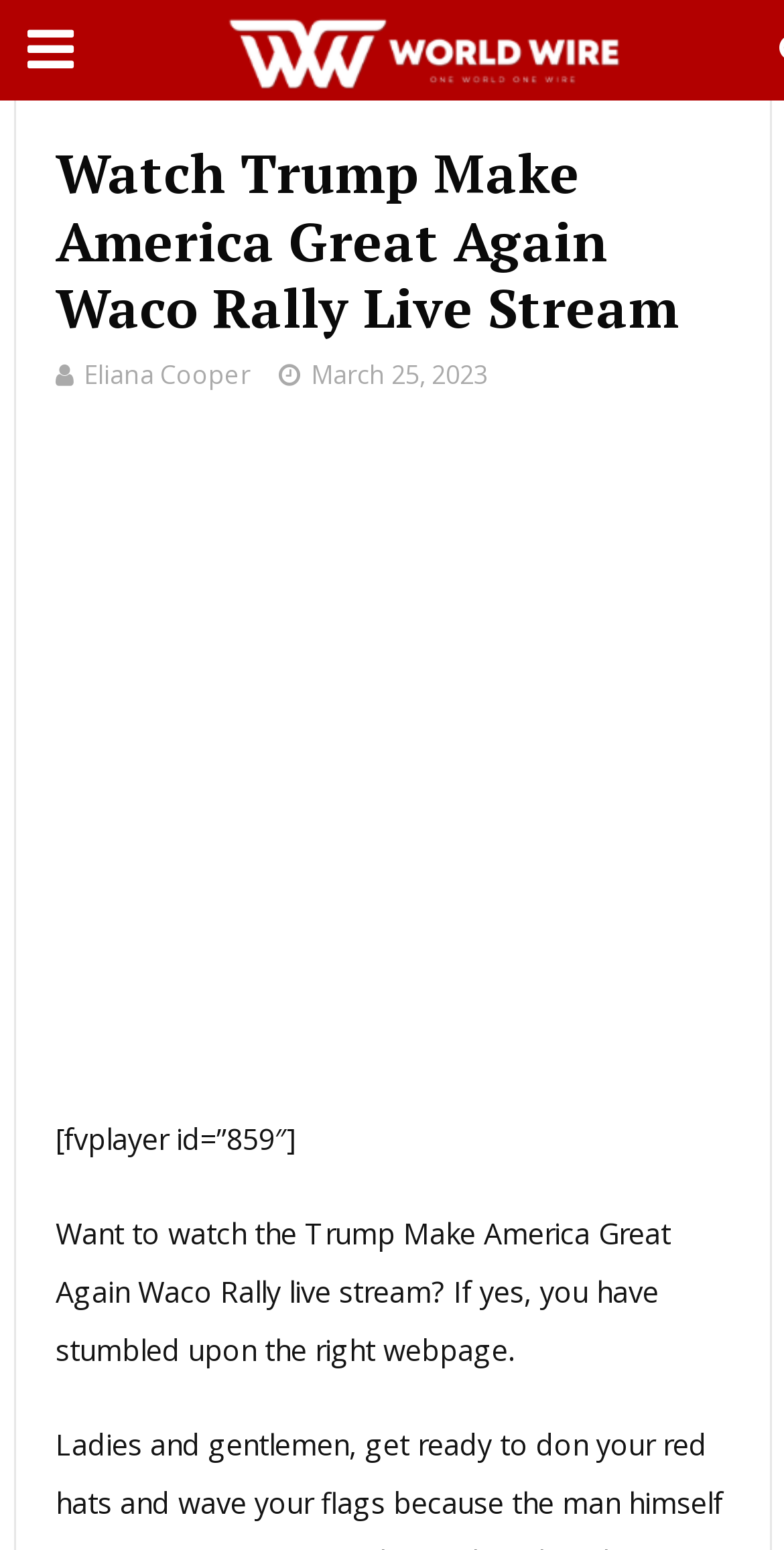Who is the author of the article?
Refer to the image and respond with a one-word or short-phrase answer.

Eliana Cooper